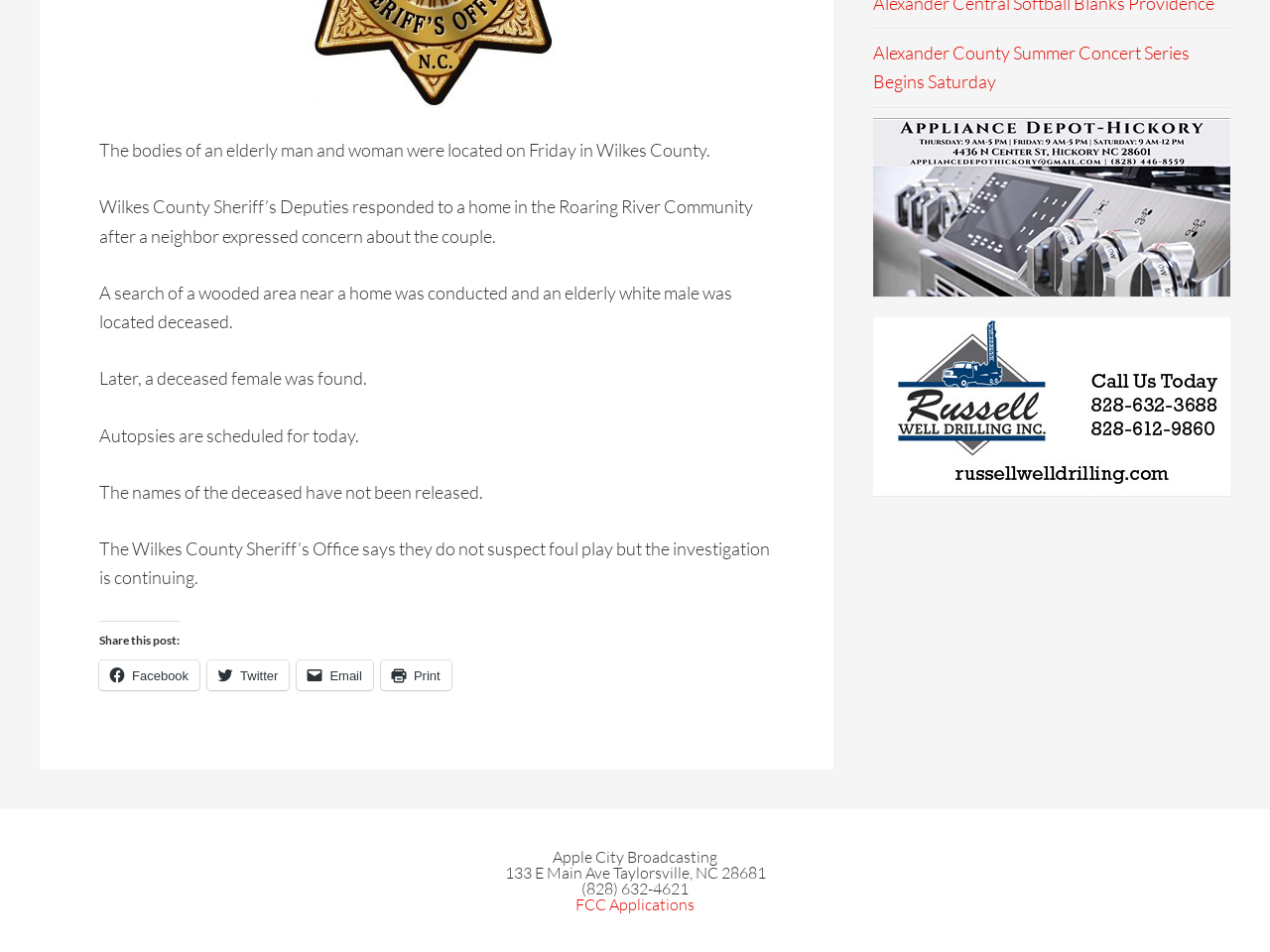Given the webpage screenshot and the description, determine the bounding box coordinates (top-left x, top-left y, bottom-right x, bottom-right y) that define the location of the UI element matching this description: Support Team

None